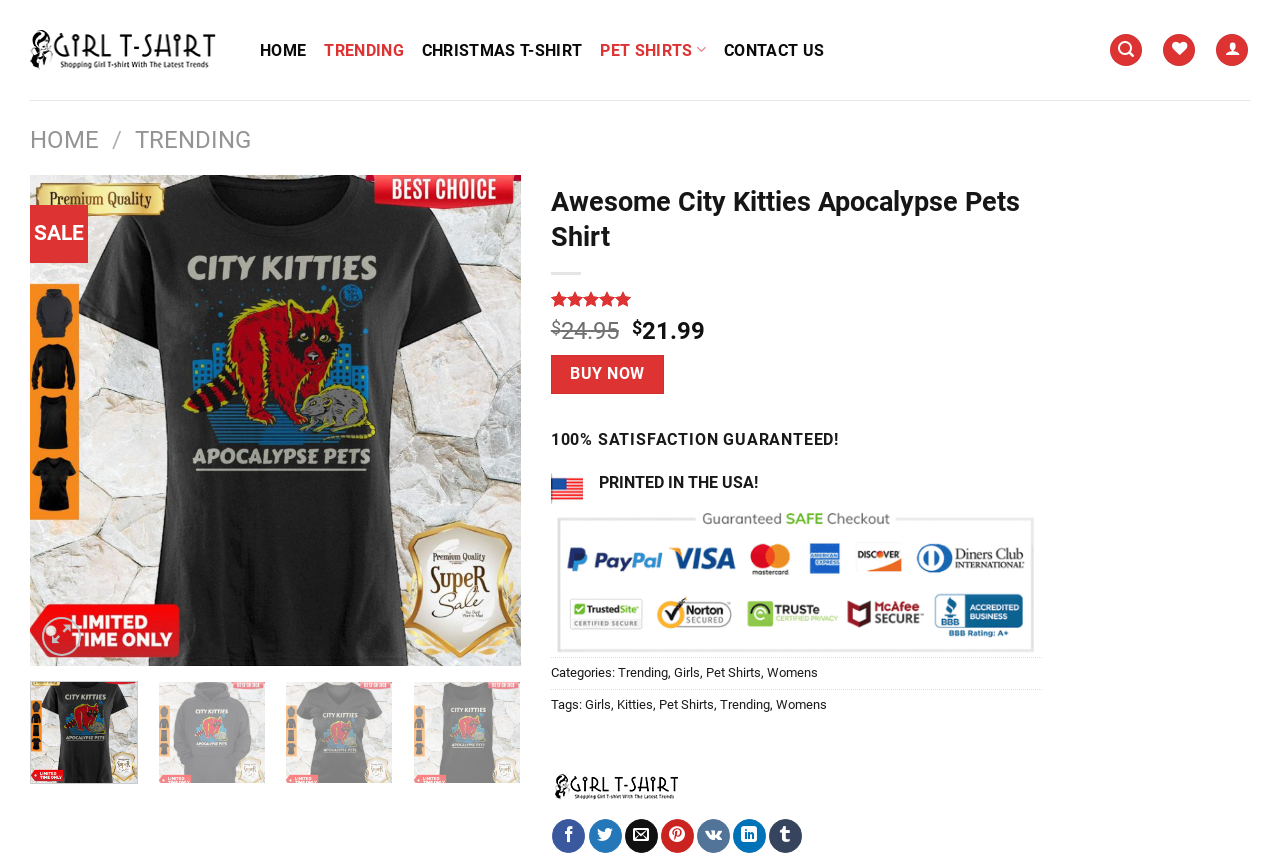Please determine the bounding box coordinates of the element's region to click for the following instruction: "Log in to the account".

None